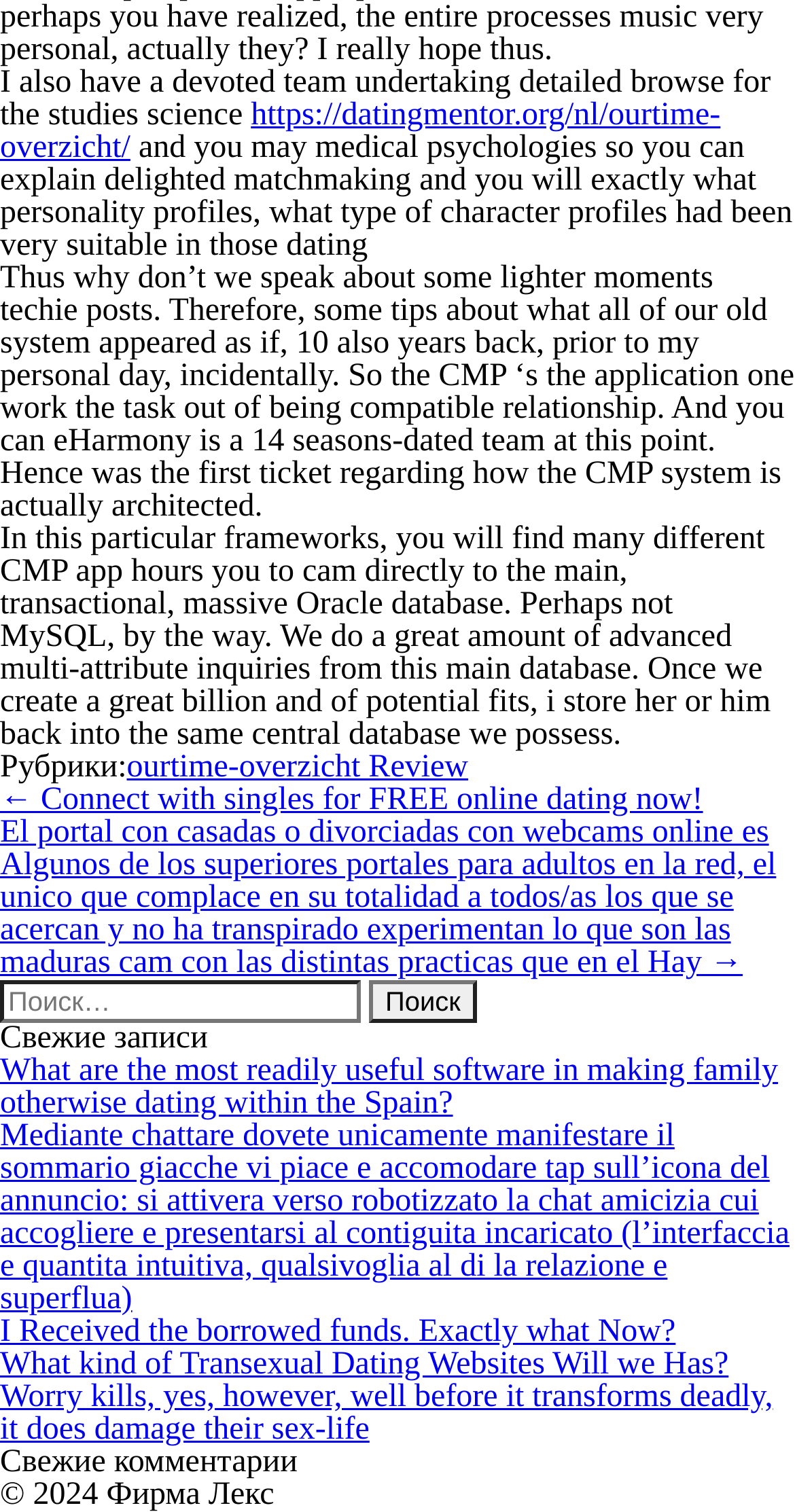What is the language of the webpage?
Based on the content of the image, thoroughly explain and answer the question.

The webpage contains text in both Russian and English languages, as evident from the presence of Russian characters in the footer section and English text throughout the webpage.